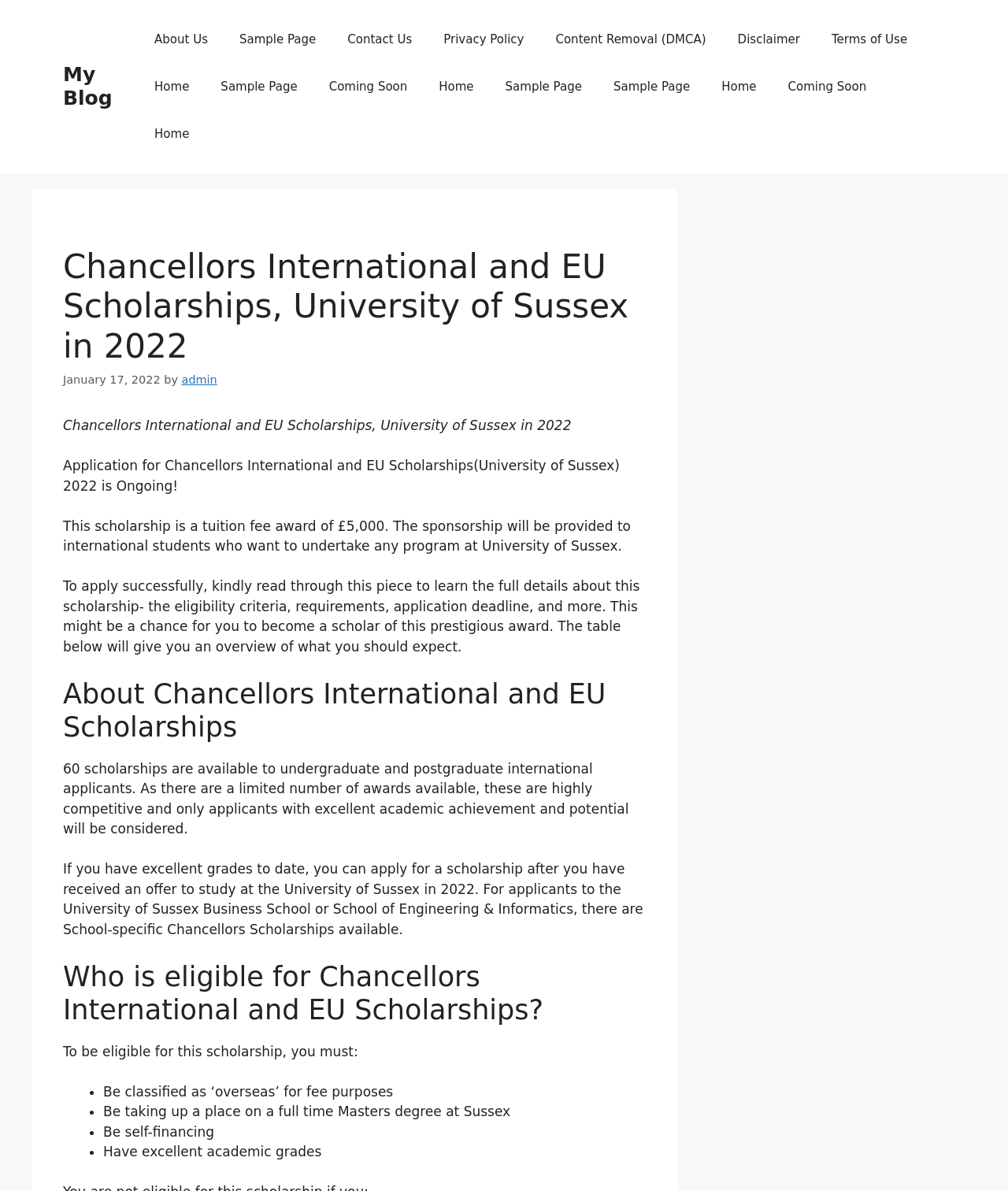Determine and generate the text content of the webpage's headline.

Chancellors International and EU Scholarships, University of Sussex in 2022